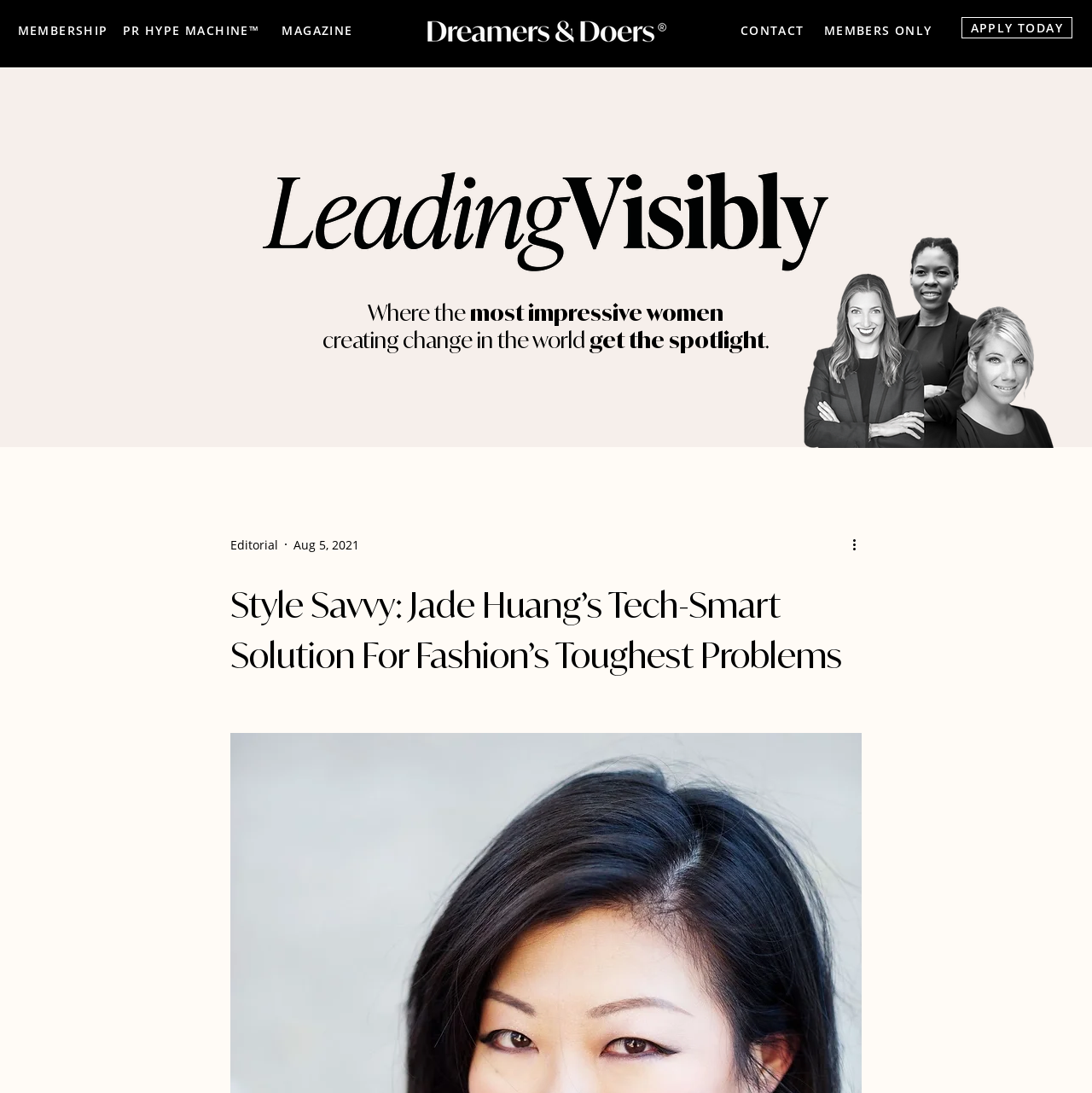Calculate the bounding box coordinates of the UI element given the description: "PR HYPE MACHINE™".

[0.111, 0.012, 0.24, 0.043]